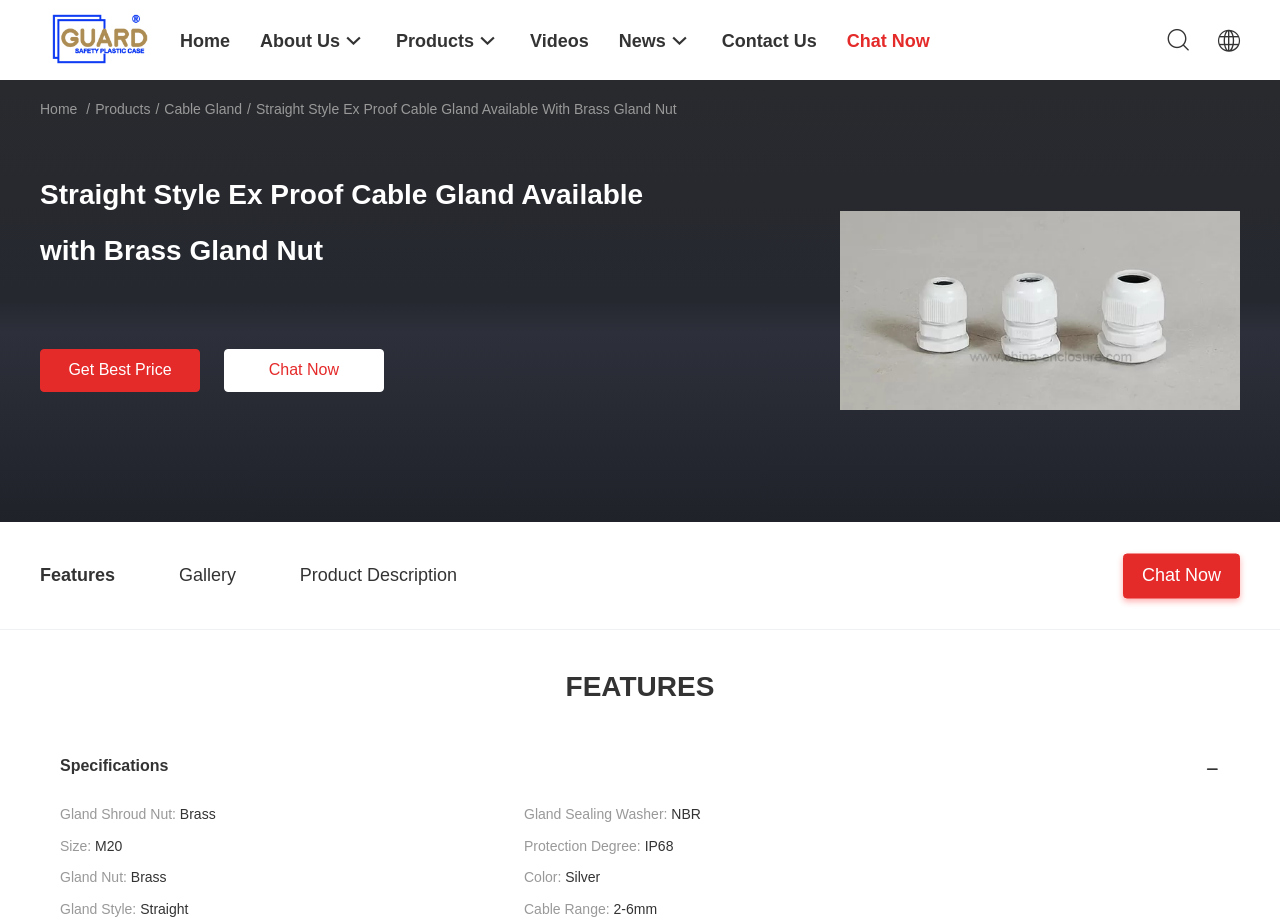Using the webpage screenshot, find the UI element described by title="Yuyao Sino Enclosure Co. Ltd". Provide the bounding box coordinates in the format (top-left x, top-left y, bottom-right x, bottom-right y), ensuring all values are floating point numbers between 0 and 1.

[0.04, 0.032, 0.116, 0.049]